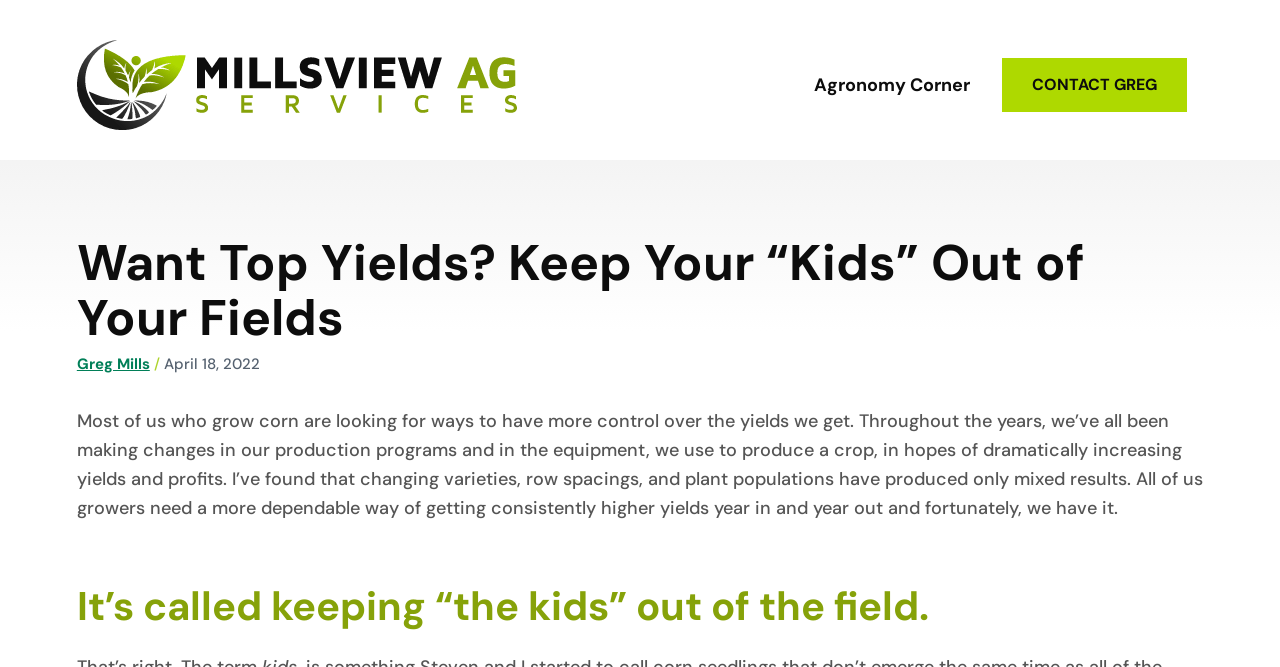Using the description "Business Analyst", locate and provide the bounding box of the UI element.

None